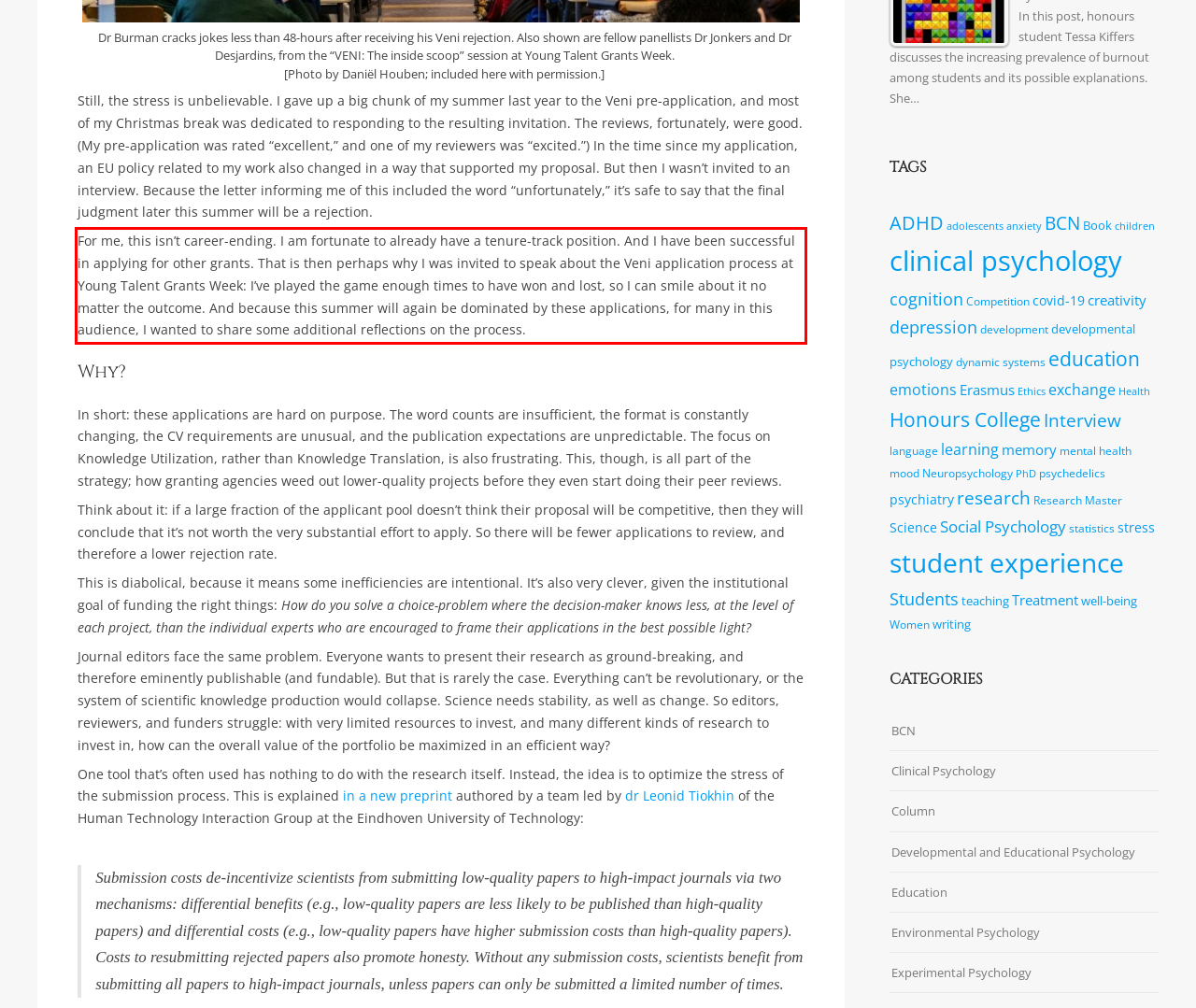Given the screenshot of the webpage, identify the red bounding box, and recognize the text content inside that red bounding box.

For me, this isn’t career-ending. I am fortunate to already have a tenure-track position. And I have been successful in applying for other grants. That is then perhaps why I was invited to speak about the Veni application process at Young Talent Grants Week: I’ve played the game enough times to have won and lost, so I can smile about it no matter the outcome. And because this summer will again be dominated by these applications, for many in this audience, I wanted to share some additional reflections on the process.